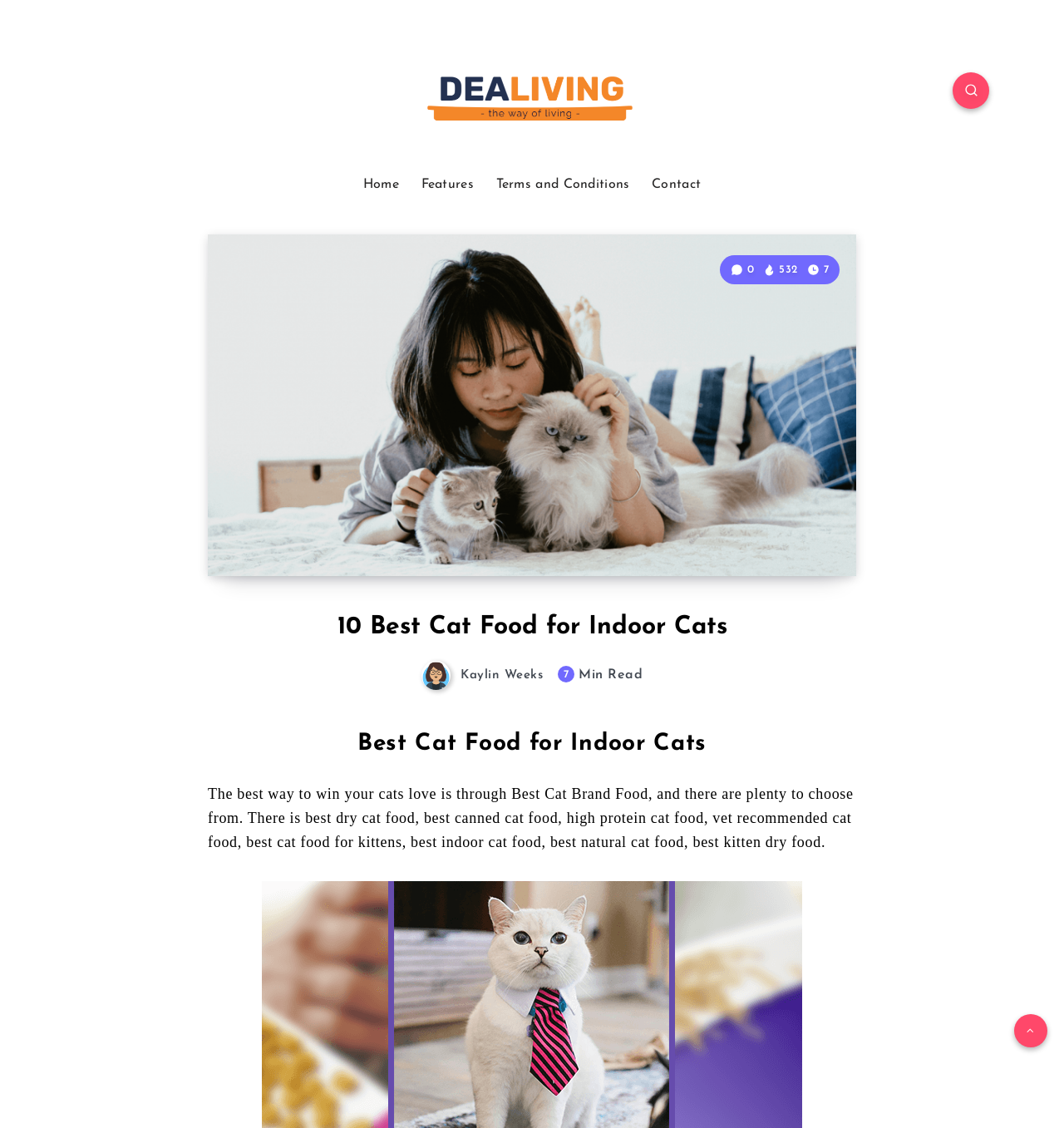Please identify the bounding box coordinates of the clickable region that I should interact with to perform the following instruction: "check the author". The coordinates should be expressed as four float numbers between 0 and 1, i.e., [left, top, right, bottom].

[0.396, 0.593, 0.515, 0.605]